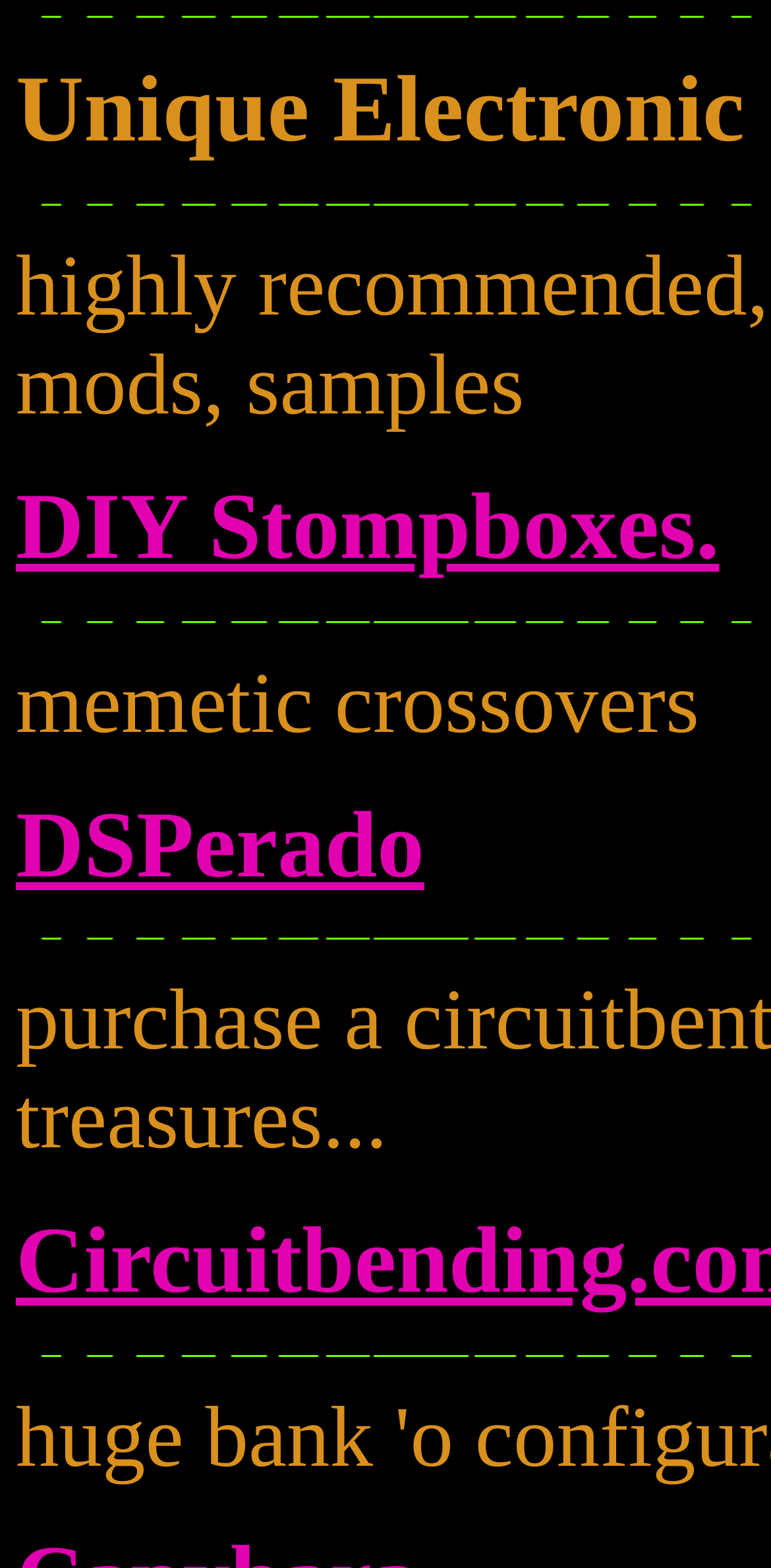From the element description: "Toggle navigation", extract the bounding box coordinates of the UI element. The coordinates should be expressed as four float numbers between 0 and 1, in the order [left, top, right, bottom].

None